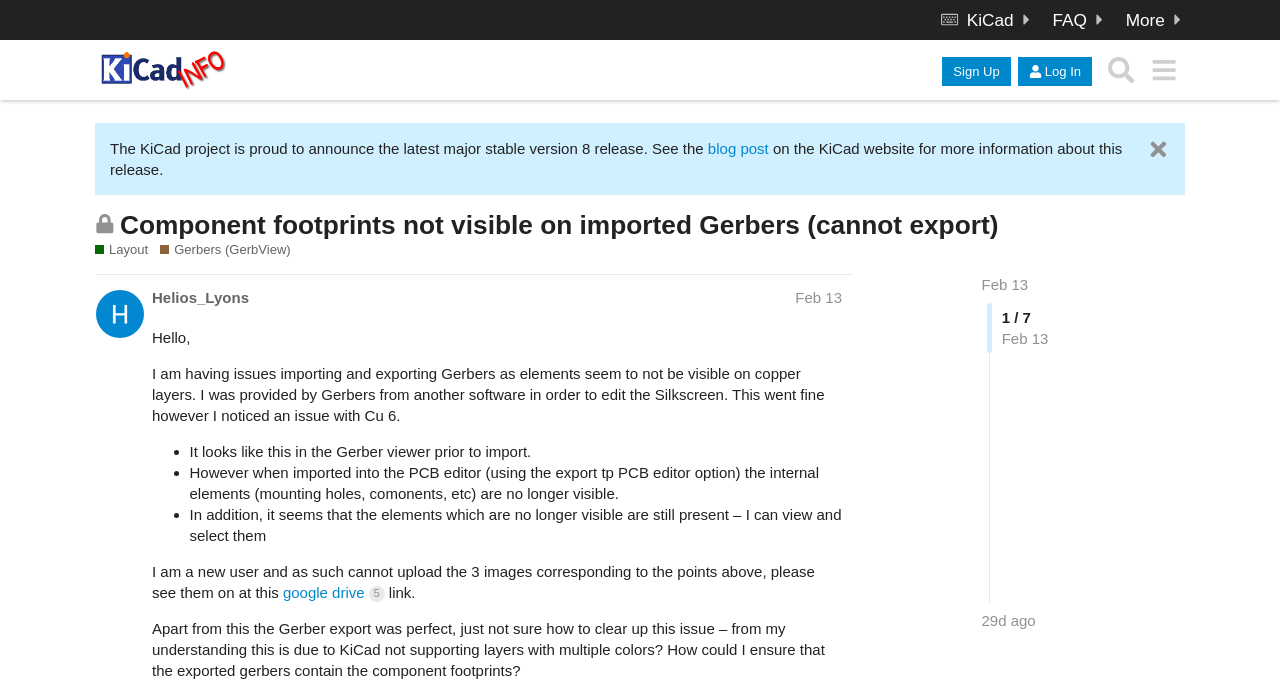Using the element description provided, determine the bounding box coordinates in the format (top-left x, top-left y, bottom-right x, bottom-right y). Ensure that all values are floating point numbers between 0 and 1. Element description: Sign Up

[0.736, 0.082, 0.79, 0.124]